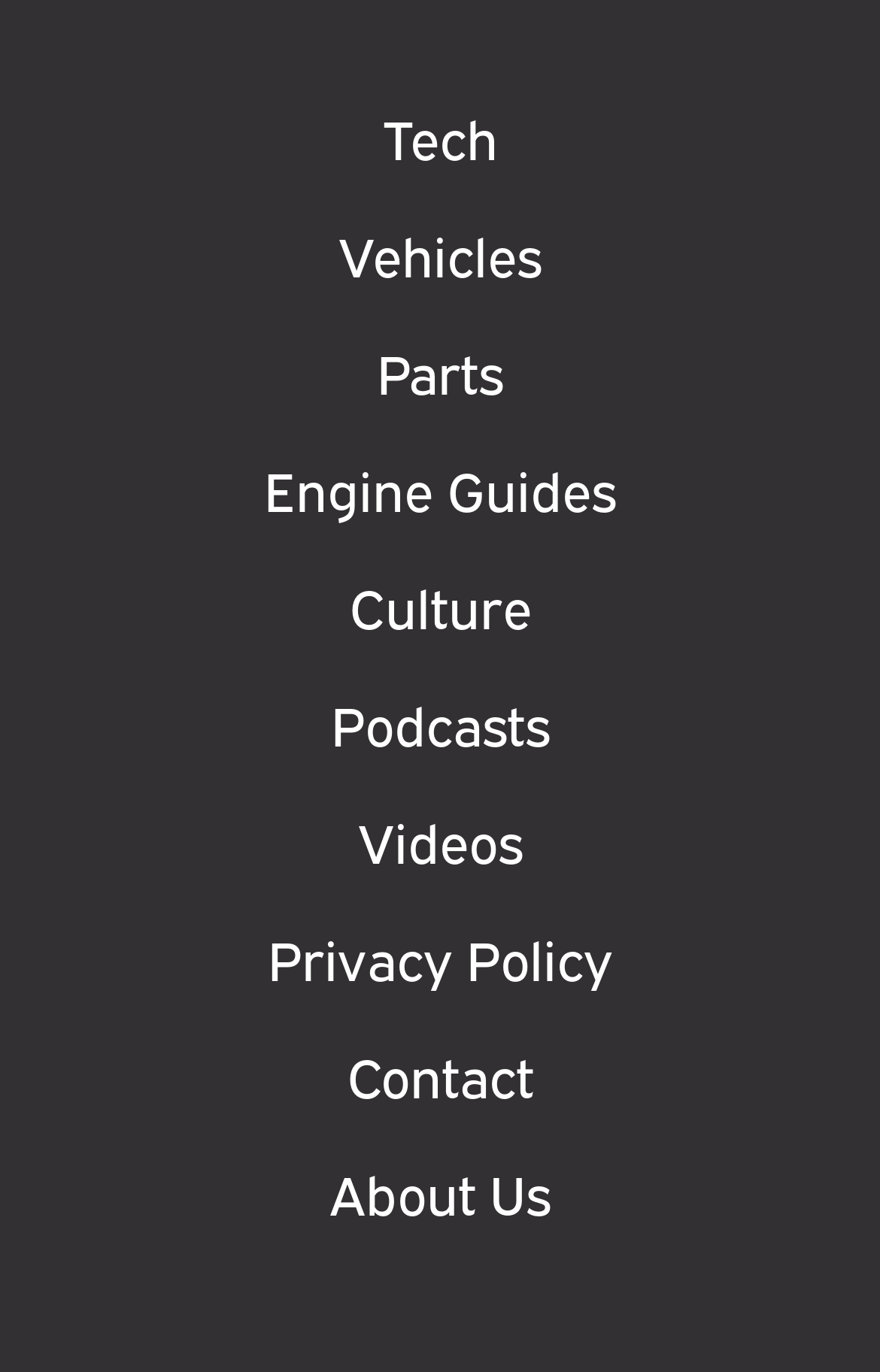Please locate the bounding box coordinates for the element that should be clicked to achieve the following instruction: "watch videos". Ensure the coordinates are given as four float numbers between 0 and 1, i.e., [left, top, right, bottom].

[0.406, 0.585, 0.594, 0.644]